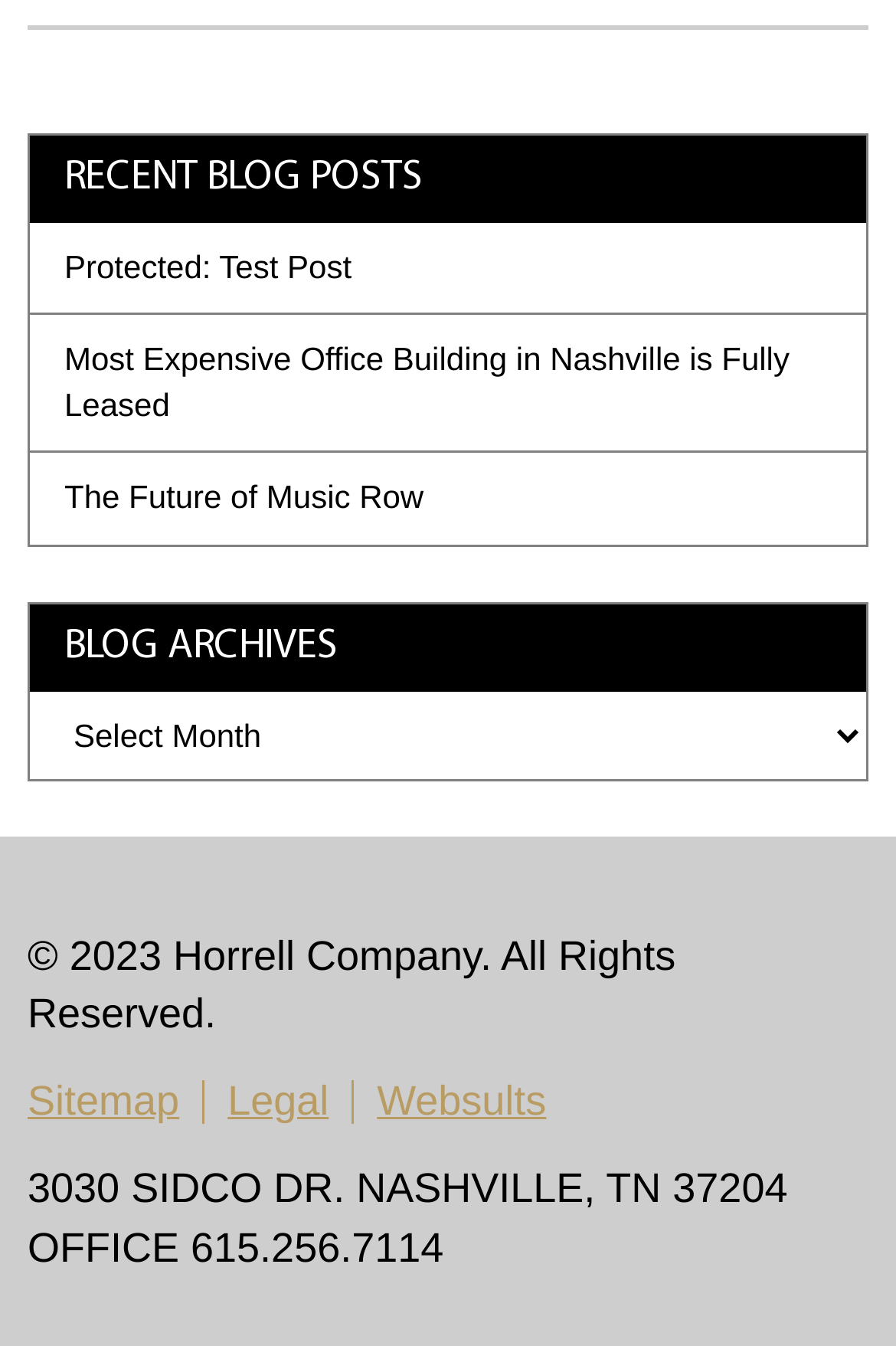Identify the bounding box of the UI element described as follows: "Legal". Provide the coordinates as four float numbers in the range of 0 to 1 [left, top, right, bottom].

[0.254, 0.801, 0.367, 0.836]